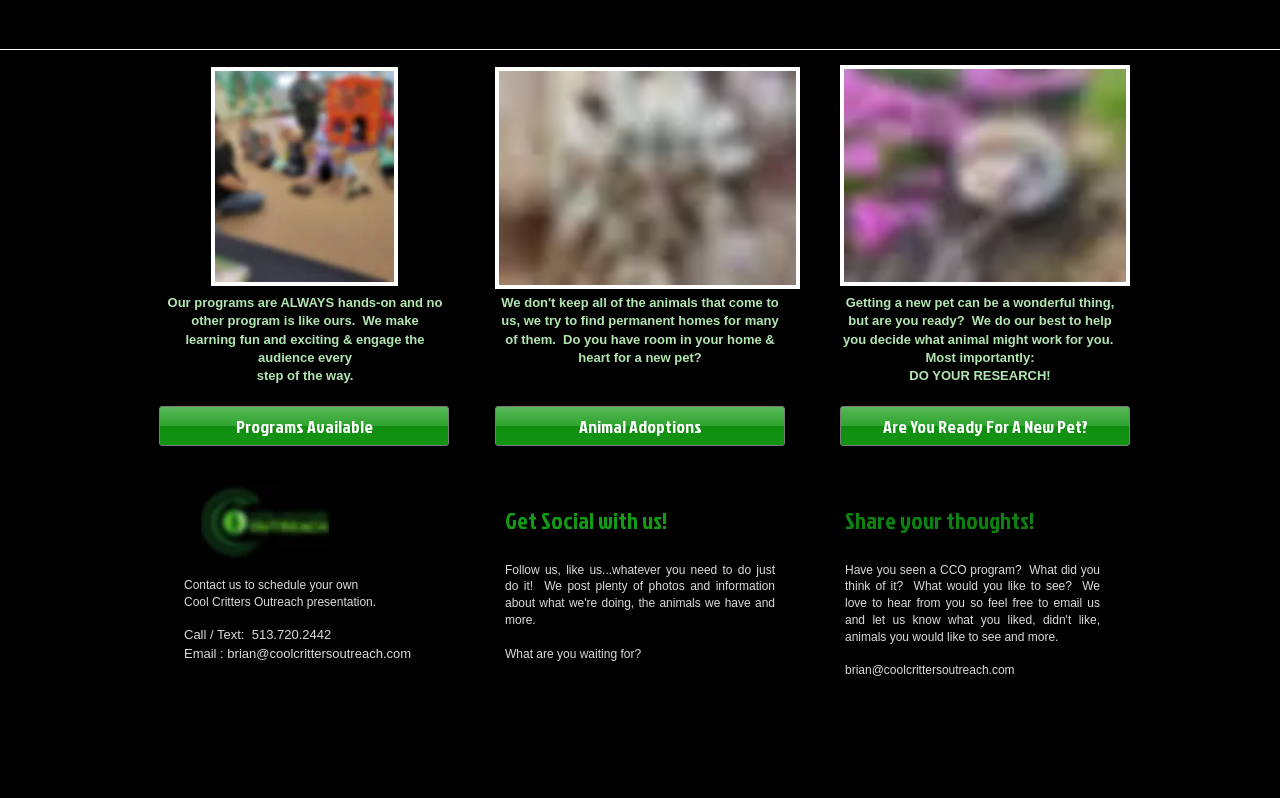What is the purpose of the organization's programs?
Provide an in-depth and detailed explanation in response to the question.

I inferred this answer by reading the text 'Our programs are ALWAYS hands-on and no other program is like ours. We make learning fun and exciting & engage the audience every step of the way.' which suggests that the organization's programs aim to make learning enjoyable and interactive.